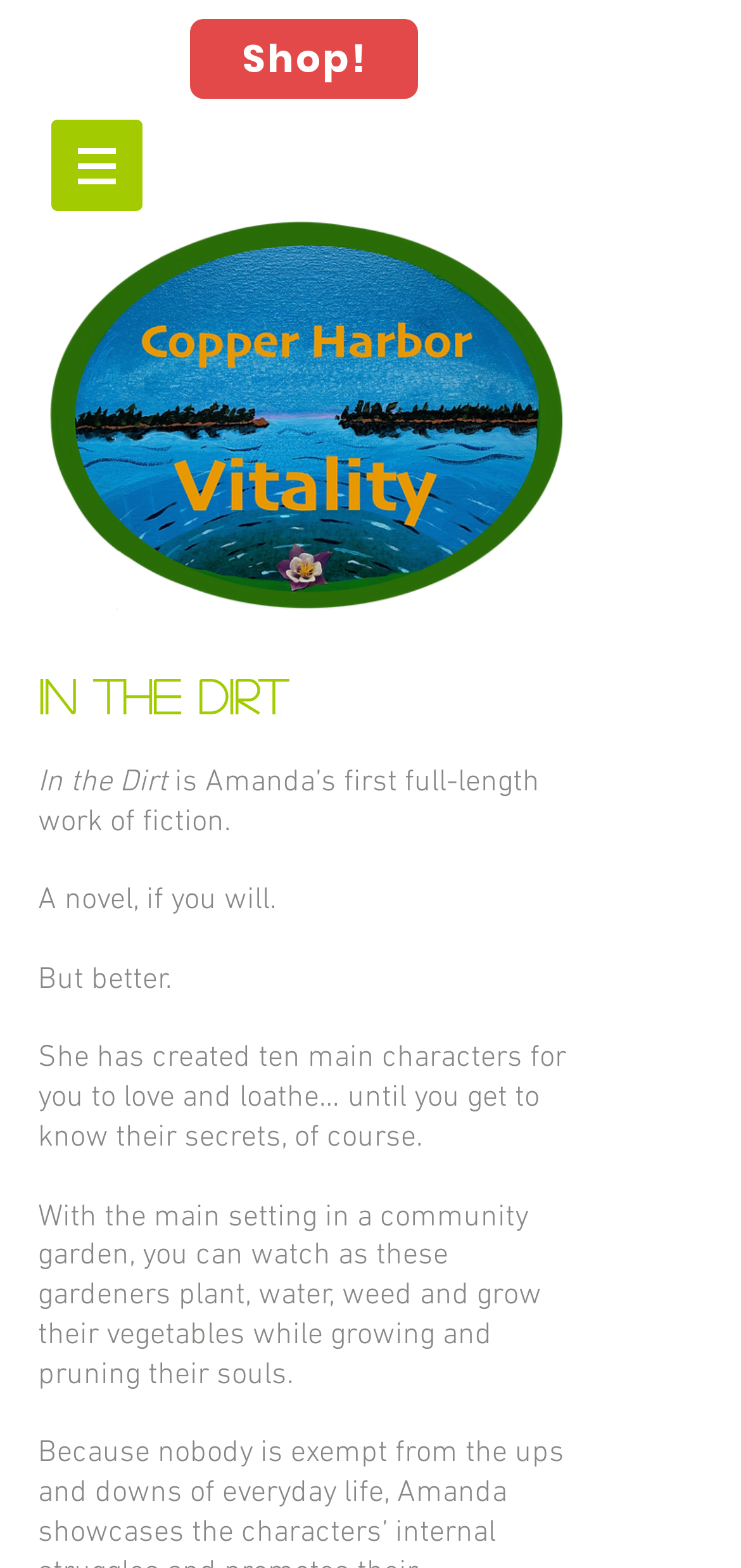Please provide a one-word or short phrase answer to the question:
What is the name of the novel?

In the Dirt